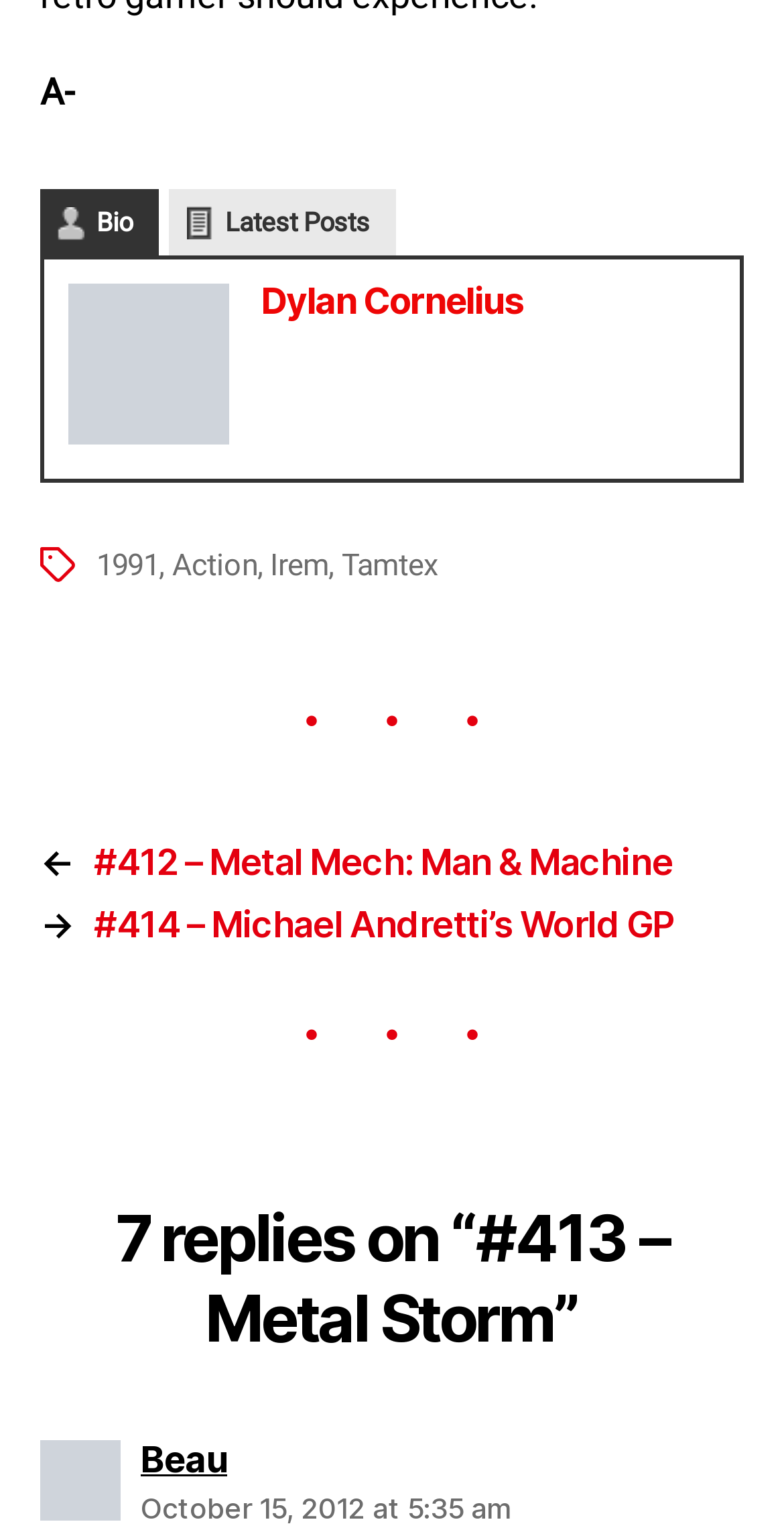What is the name of the author?
Using the image, give a concise answer in the form of a single word or short phrase.

Dylan Cornelius